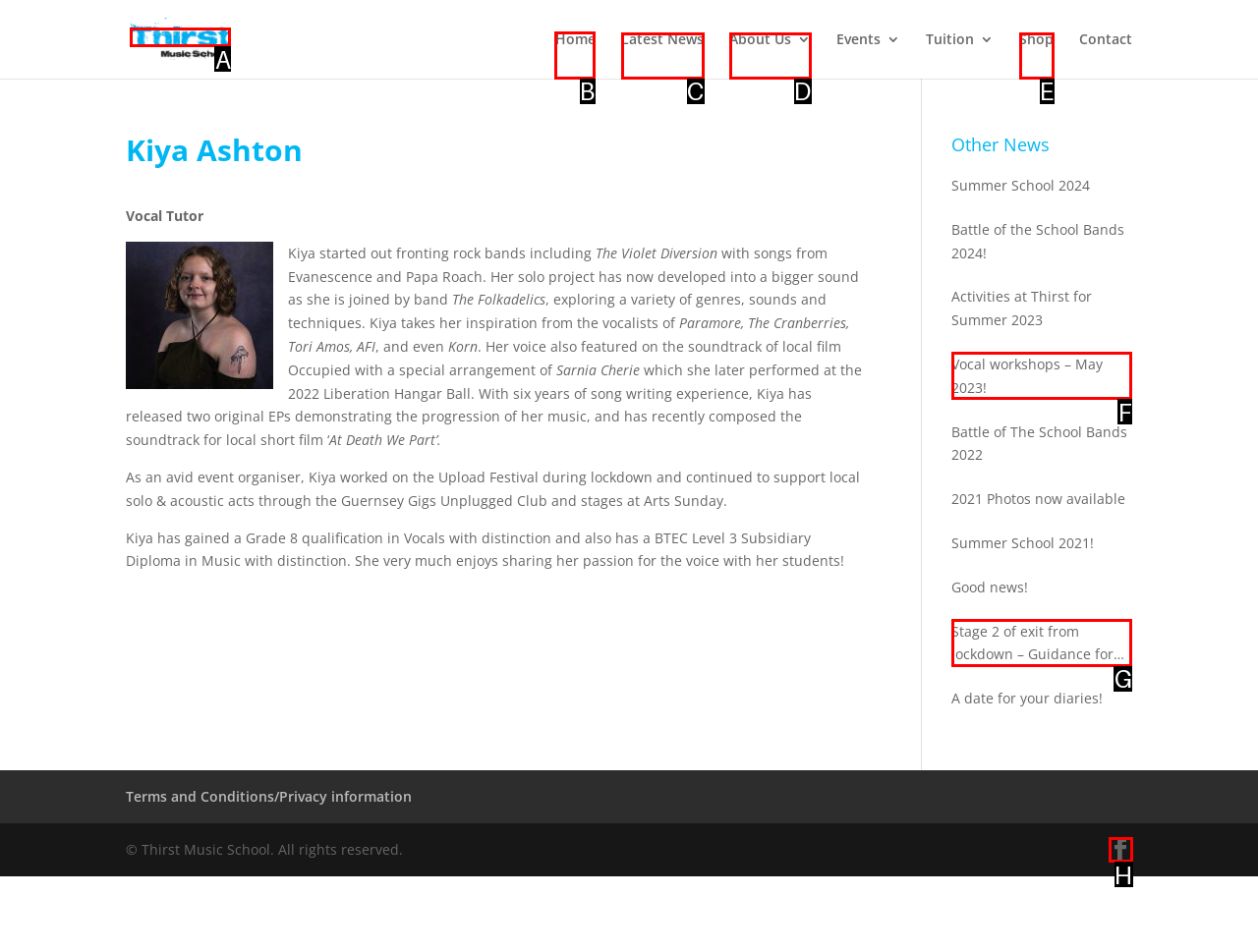Decide which HTML element to click to complete the task: Click on the 'Home' link Provide the letter of the appropriate option.

B